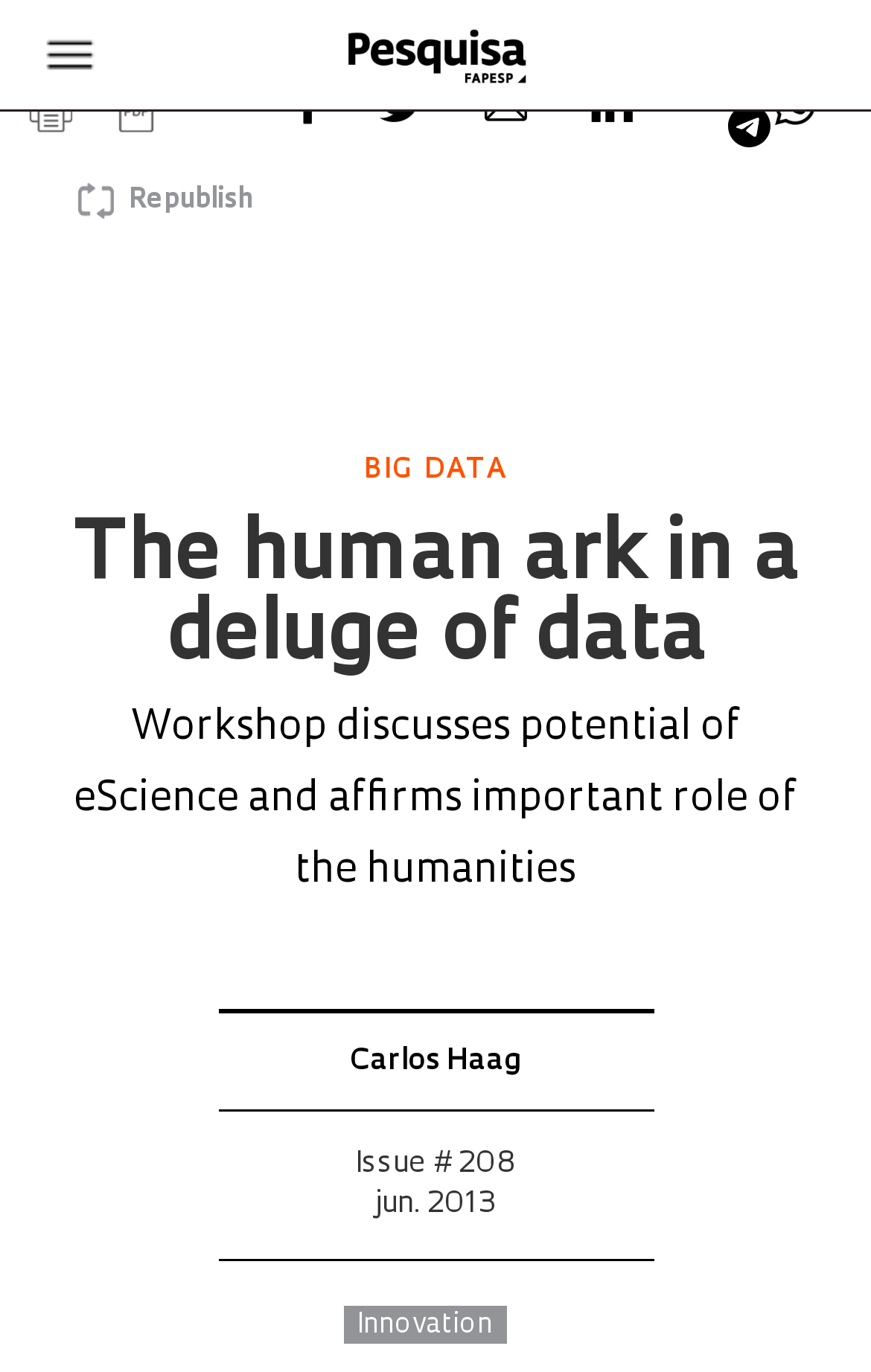Please respond to the question using a single word or phrase:
How many social media sharing options are available?

5